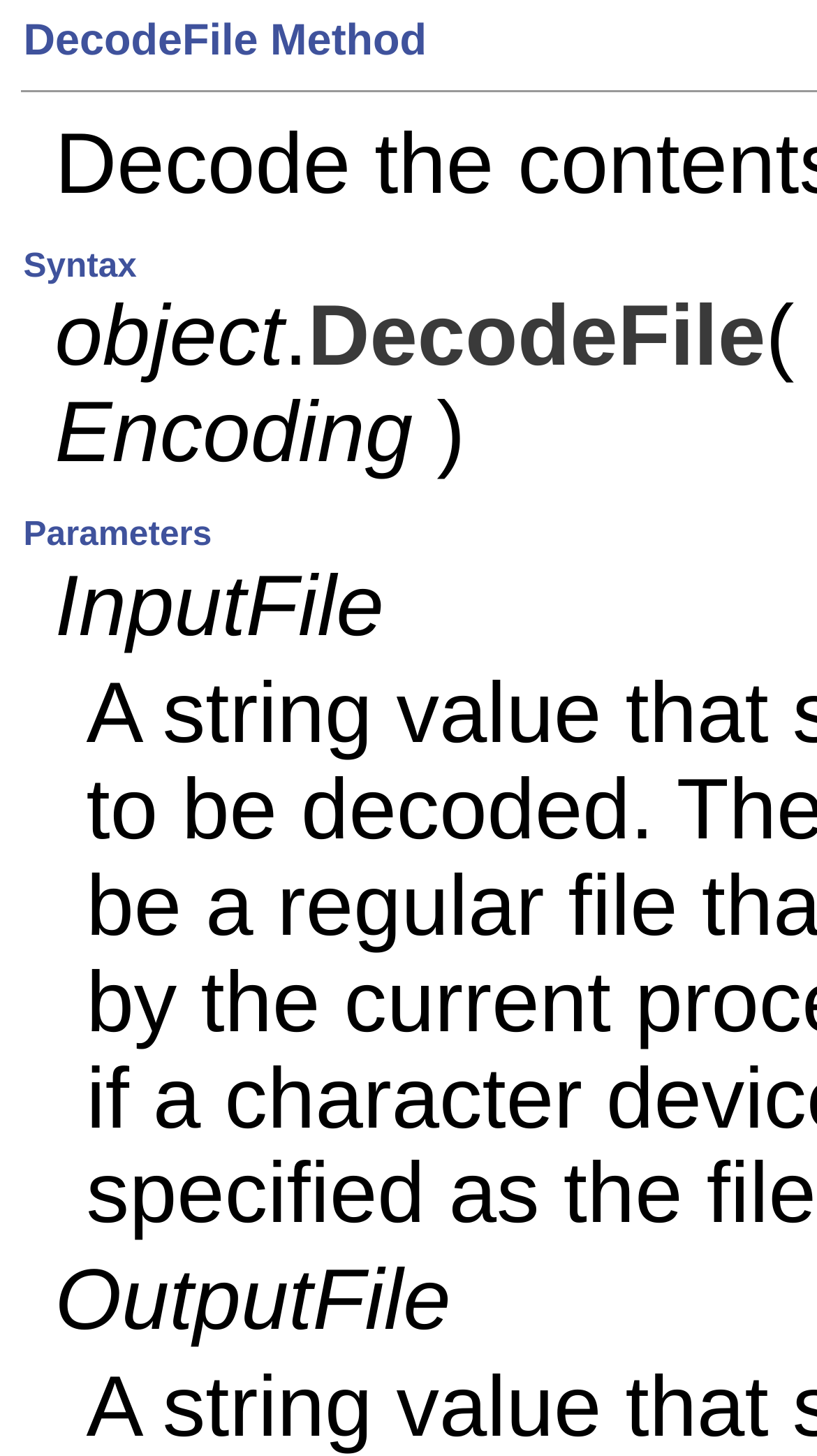What is the method name?
Please give a detailed answer to the question using the information shown in the image.

By looking at the webpage, I can see that there is a static text 'object' followed by a dot and then 'DecodeFile', which suggests that DecodeFile is a method name.